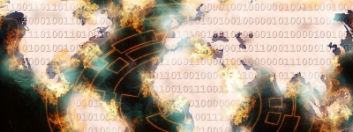Explain the image thoroughly, highlighting all key elements.

The image depicts a visually striking representation of a global landscape intertwined with elements of cybersecurity. It features a stylized world map overlaid with abstract, fiery graphics, symbolizing the pervasive threats faced in the digital realm. In the background, a cascade of binary code (representing data) adds a technological dimension, emphasizing the interconnectedness of global networks and the vulnerabilities that can arise. This imagery is evocative of the discussions surrounding cyber threats, specifically referencing incidents like the recent attacks on various sectors, including logistics and technology. The overall aesthetic conveys a sense of urgency and complexity in the ongoing battle against cybercrime.